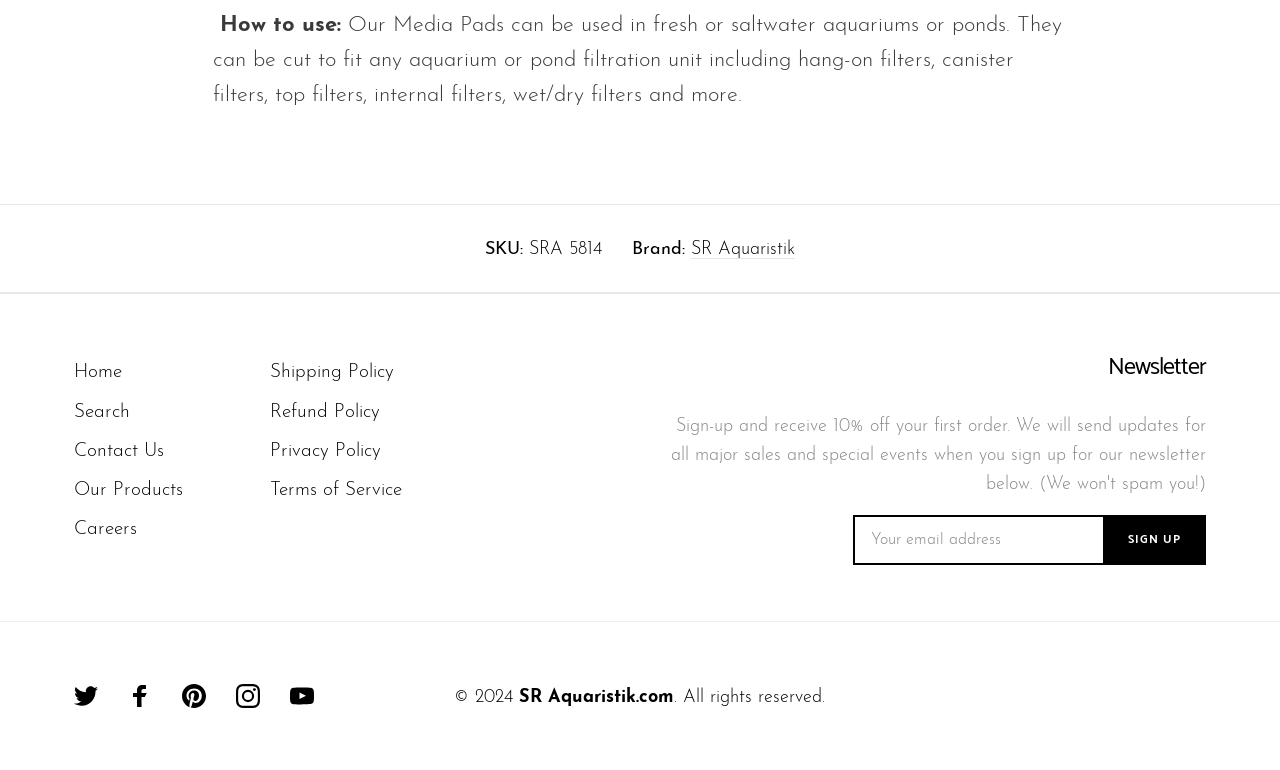Using the provided element description "Terms of Service", determine the bounding box coordinates of the UI element.

[0.211, 0.625, 0.314, 0.649]